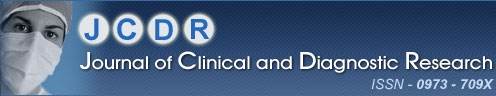Using a single word or phrase, answer the following question: 
What color is the background of the image?

Blue